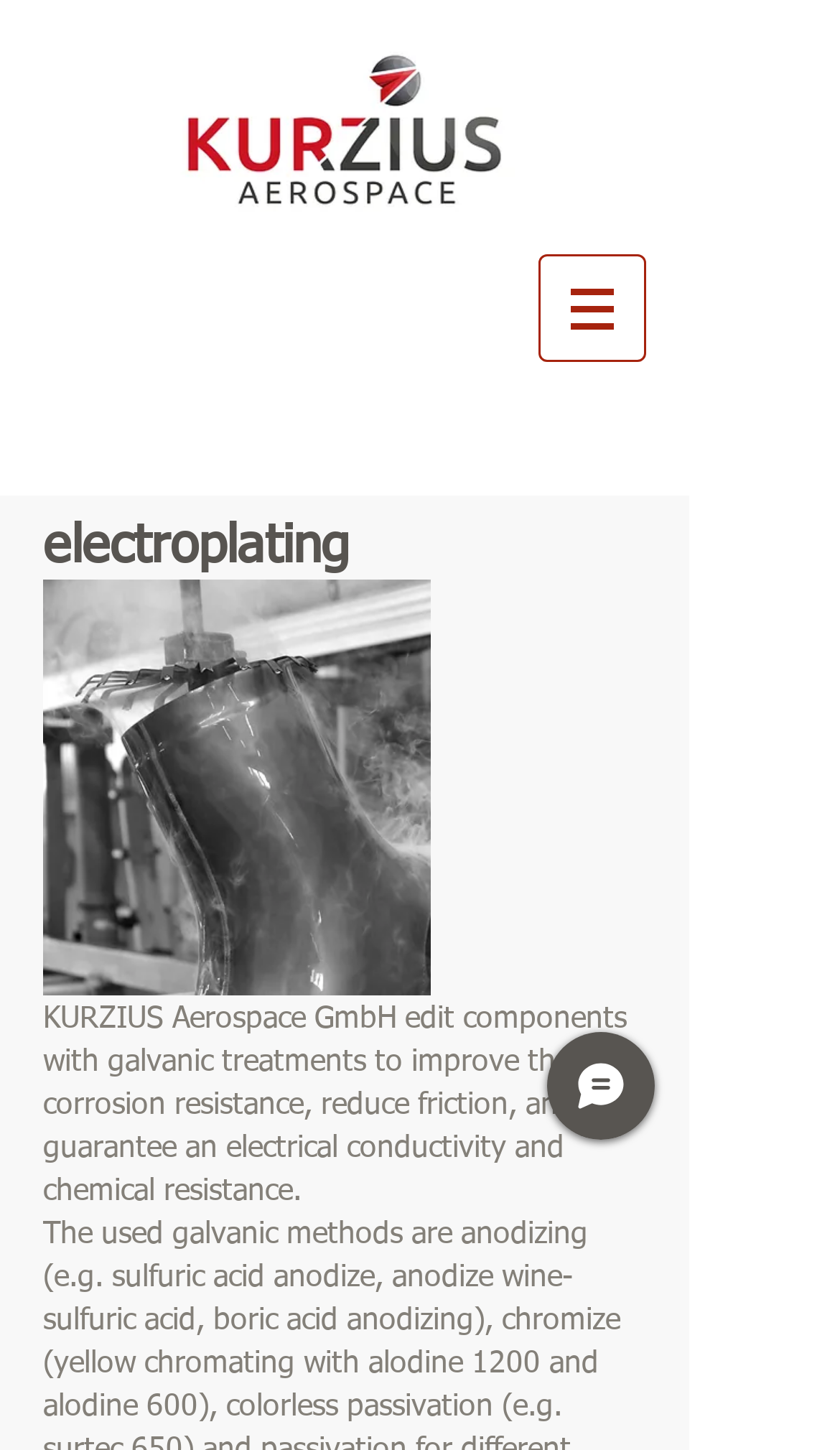Give a comprehensive overview of the webpage, including key elements.

The webpage is about KURZIUS Aerospace, showcasing their services. At the top left, there is a logo of KURZIUS Aerospace, a prominent image that takes up a significant portion of the top section. Below the logo, there is a navigation menu labeled "Site" with a button that has a popup menu, accompanied by a small image. 

On the left side, there is a large image that takes up almost half of the page's height, showing a component with galvanic treatments. Next to this image, there is a paragraph of text that describes the services of KURZIUS Aerospace, specifically editing components with galvanic treatments to improve corrosion resistance, reduce friction, and guarantee electrical conductivity and chemical resistance.

Above the paragraph, there is a heading labeled "electroplating". At the bottom right, there is a chat button with a small image. Overall, the webpage has a simple layout with a focus on showcasing the company's services and expertise in aerospace engineering.